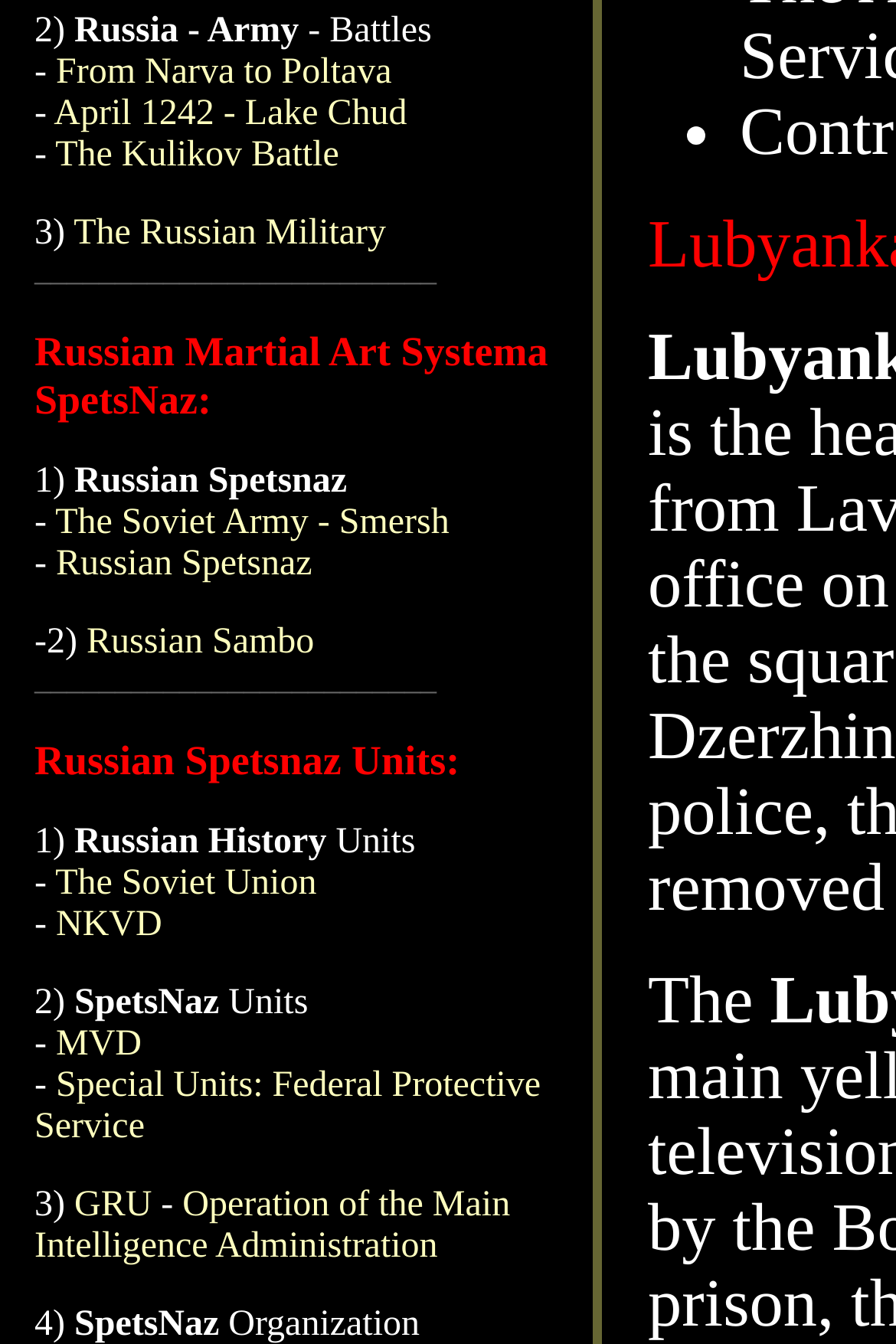Respond to the following question using a concise word or phrase: 
What is the text of the second static text element?

3)